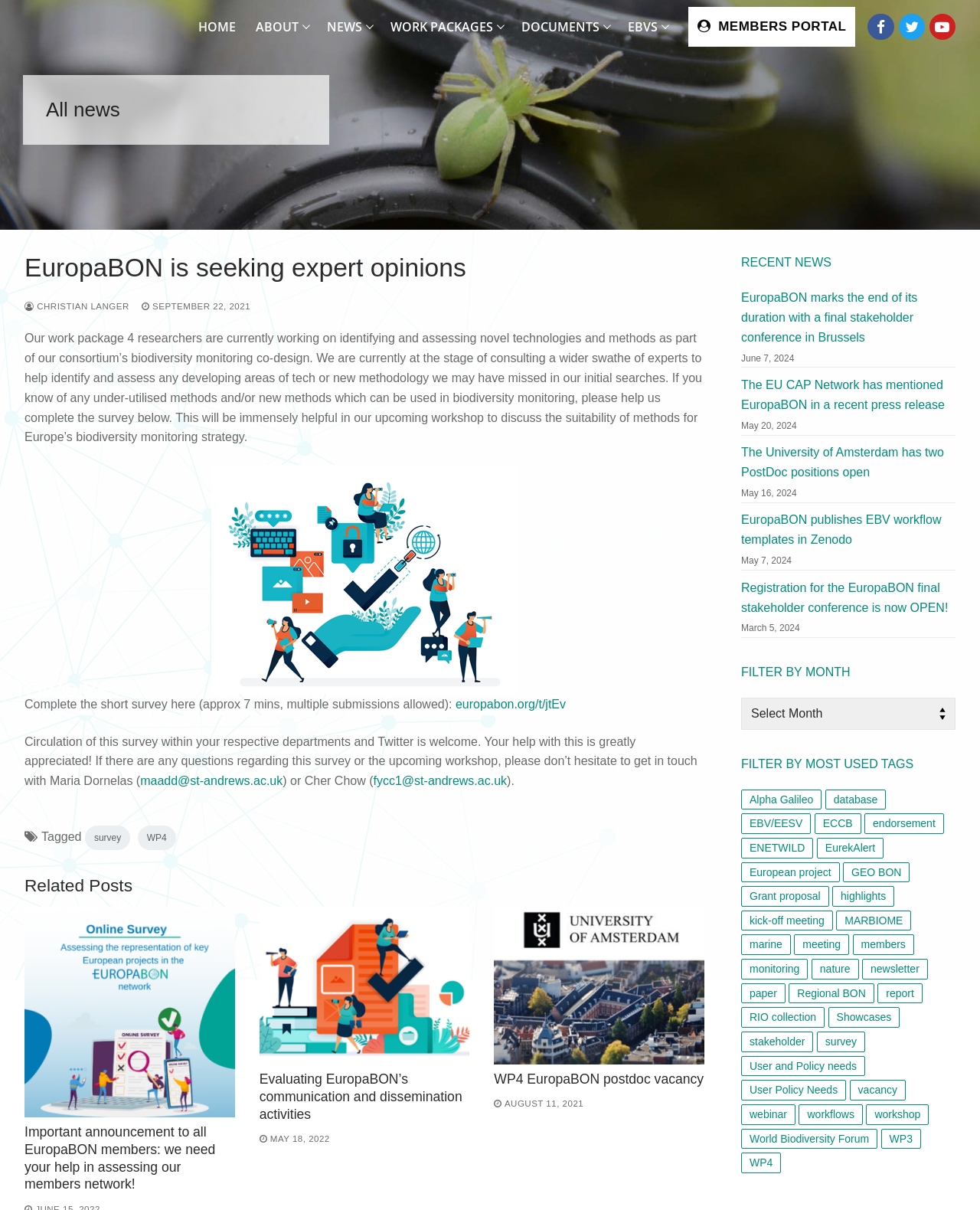Can you specify the bounding box coordinates for the region that should be clicked to fulfill this instruction: "Complete the short survey here".

[0.465, 0.577, 0.577, 0.587]